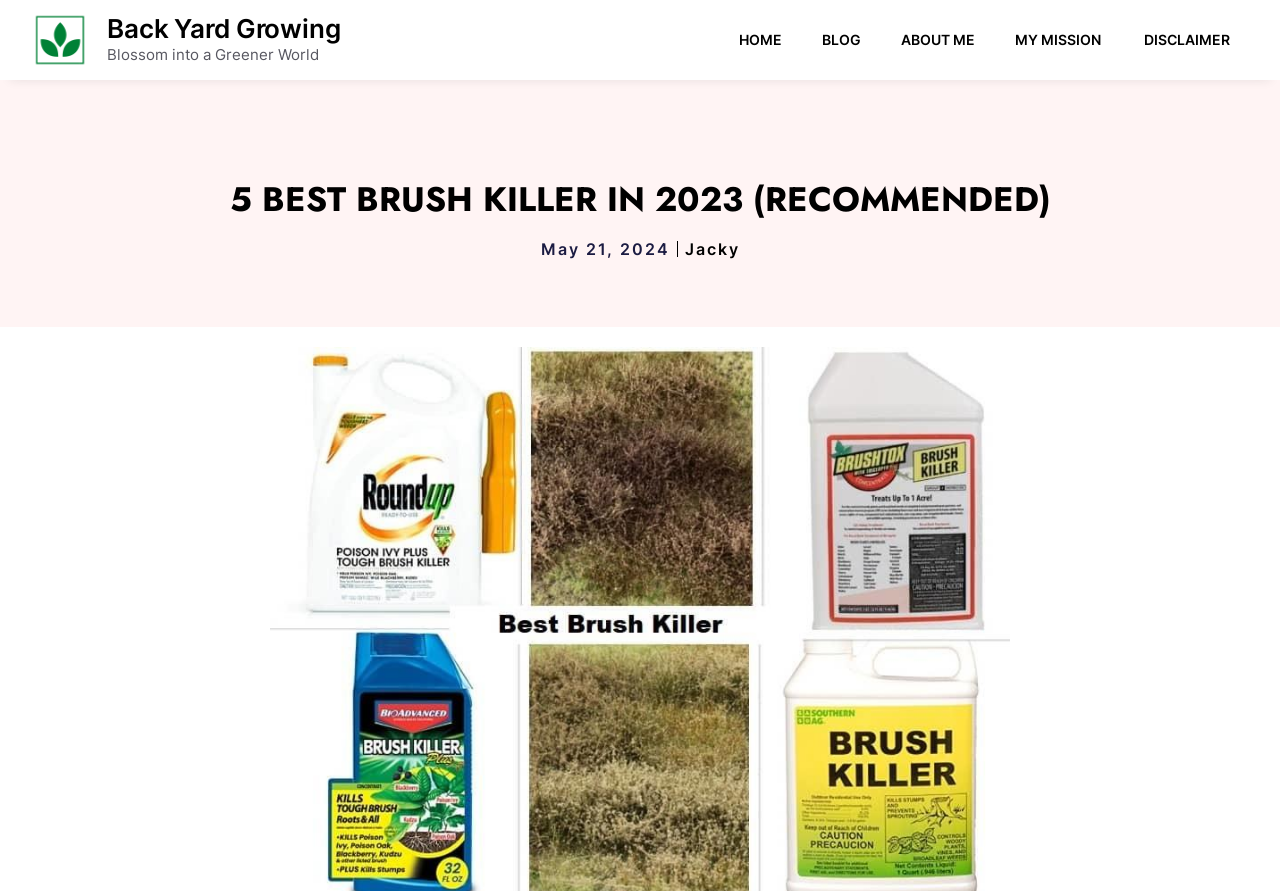Give the bounding box coordinates for this UI element: "alt="Back Yard Growing"". The coordinates should be four float numbers between 0 and 1, arranged as [left, top, right, bottom].

[0.023, 0.032, 0.07, 0.055]